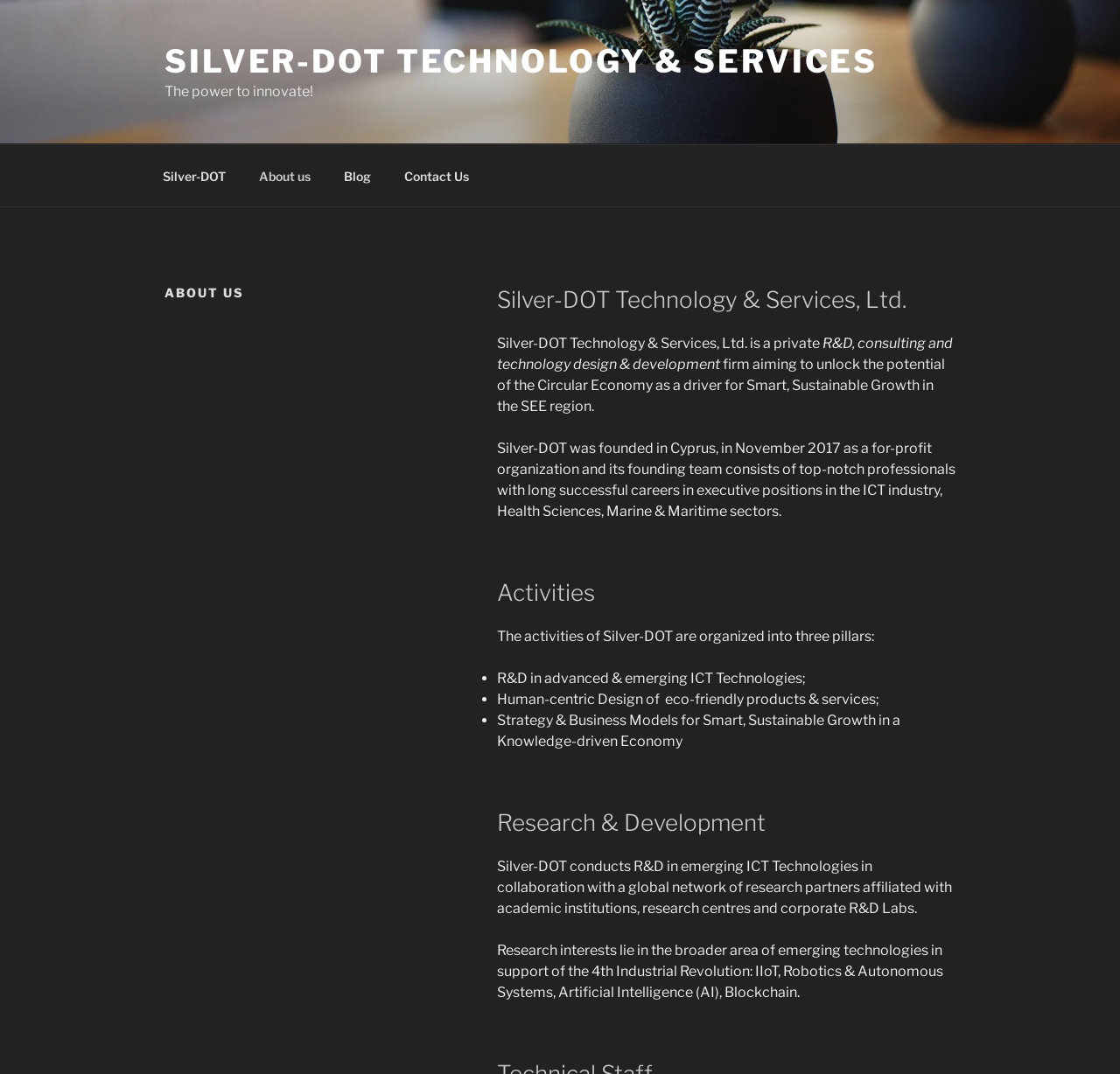What are the three pillars of Silver-DOT's activities?
Provide an in-depth and detailed answer to the question.

The three pillars of Silver-DOT's activities can be found in the section 'Activities' where it is mentioned that 'The activities of Silver-DOT are organized into three pillars'. The pillars are then listed as 'R&D in advanced & emerging ICT Technologies;', 'Human-centric Design of eco-friendly products & services;', and 'Strategy & Business Models for Smart, Sustainable Growth in a Knowledge-driven Economy'.